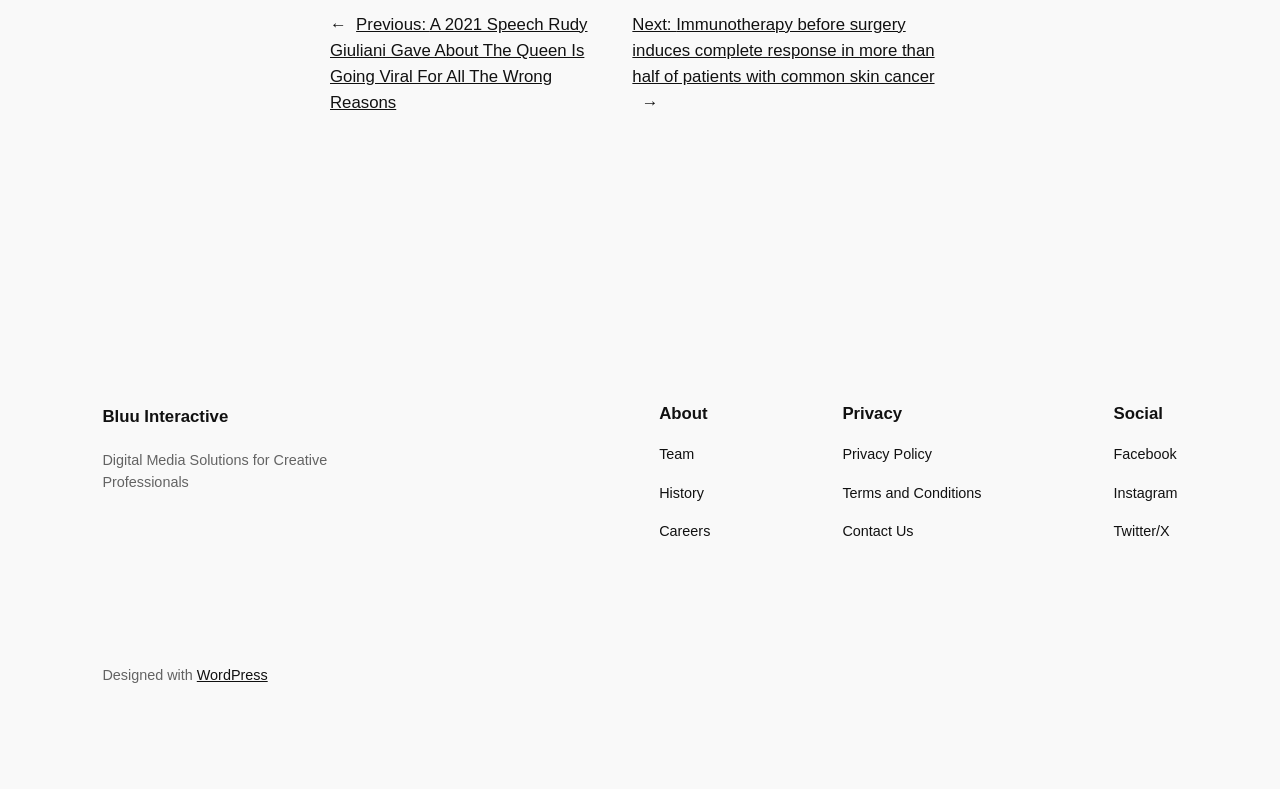Can you pinpoint the bounding box coordinates for the clickable element required for this instruction: "check out WordPress"? The coordinates should be four float numbers between 0 and 1, i.e., [left, top, right, bottom].

[0.154, 0.845, 0.209, 0.865]